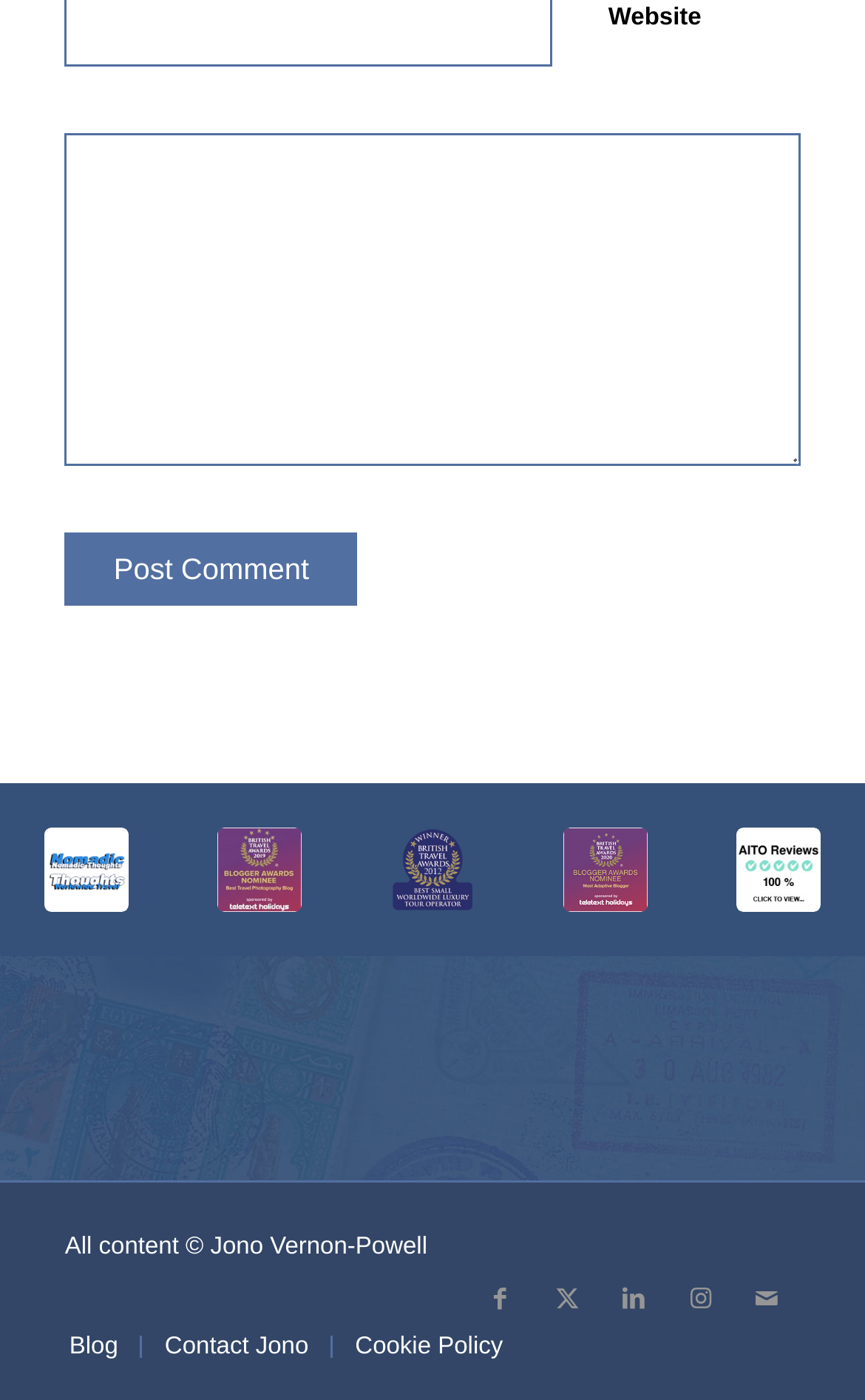Respond with a single word or phrase to the following question: What is the text on the button?

Post Comment